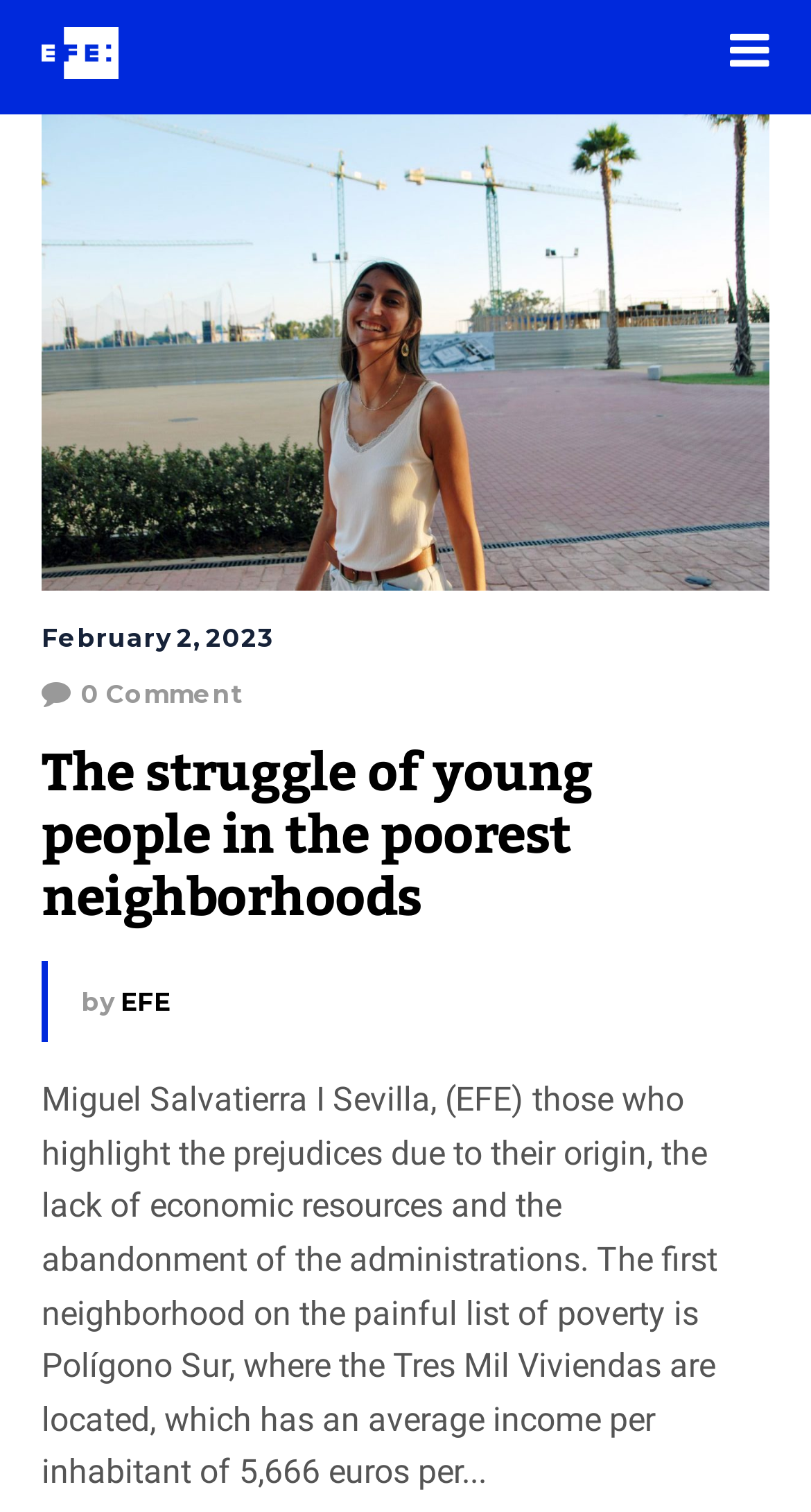Describe all the significant parts and information present on the webpage.

The webpage appears to be a news article or blog post discussing the struggles of young people in impoverished neighborhoods. At the top-left corner, there is a logo image with an alternative text "theme-sticky-logo-alt". Below the logo, the date "February 2, 2023" is displayed. 

To the right of the date, there is a link with a comment icon and the text "0 Comment". The main heading "The struggle of young people in the poorest neighborhoods" is centered and spans almost the entire width of the page. 

Below the heading, the author's information is provided, with the text "by" followed by a link to the author's name "EFE". The main content of the article starts below the author's information, describing the struggles of young people in impoverished neighborhoods, specifically highlighting the prejudices they face due to their origin, lack of economic resources, and abandonment by administrations. The article mentions a specific neighborhood, Polígono Sur, which has an average income per inhabitant of 5,666 euros per year.